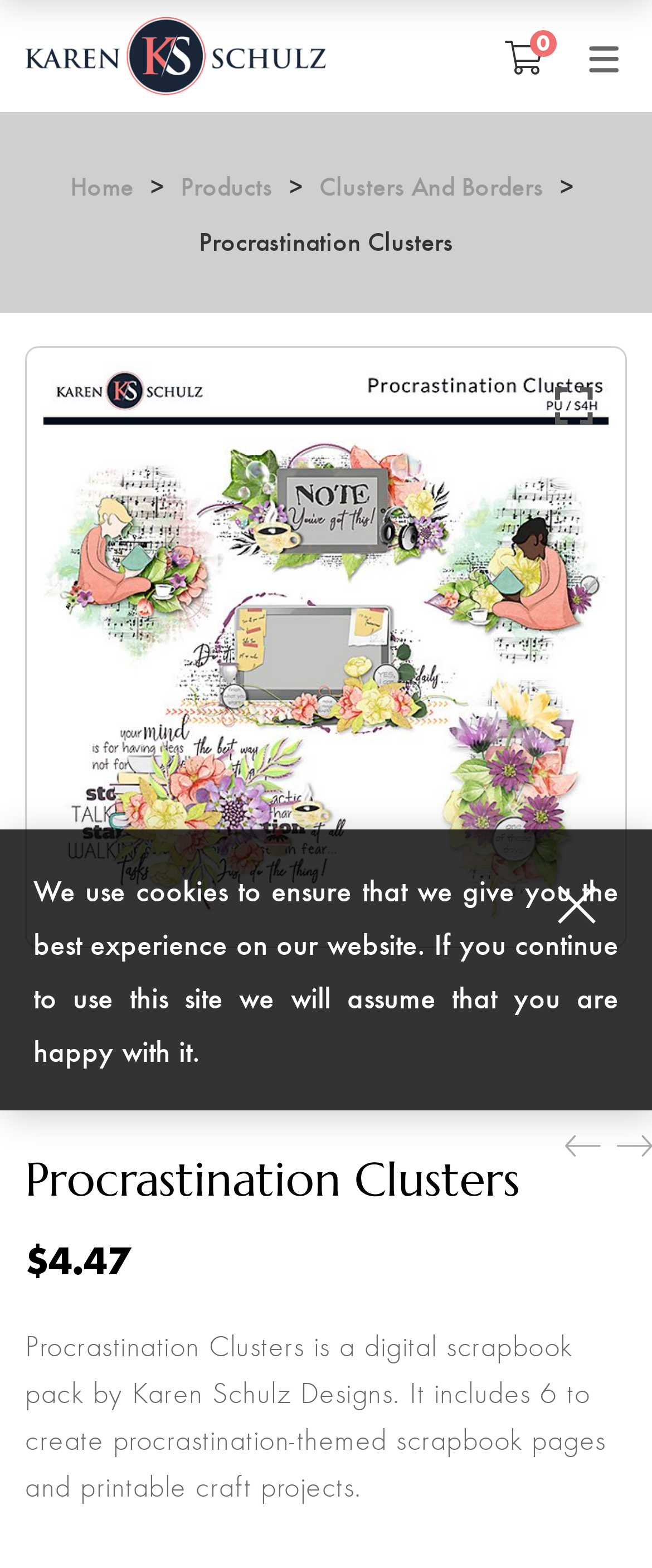Indicate the bounding box coordinates of the clickable region to achieve the following instruction: "Enlarge the image."

[0.851, 0.243, 0.91, 0.275]